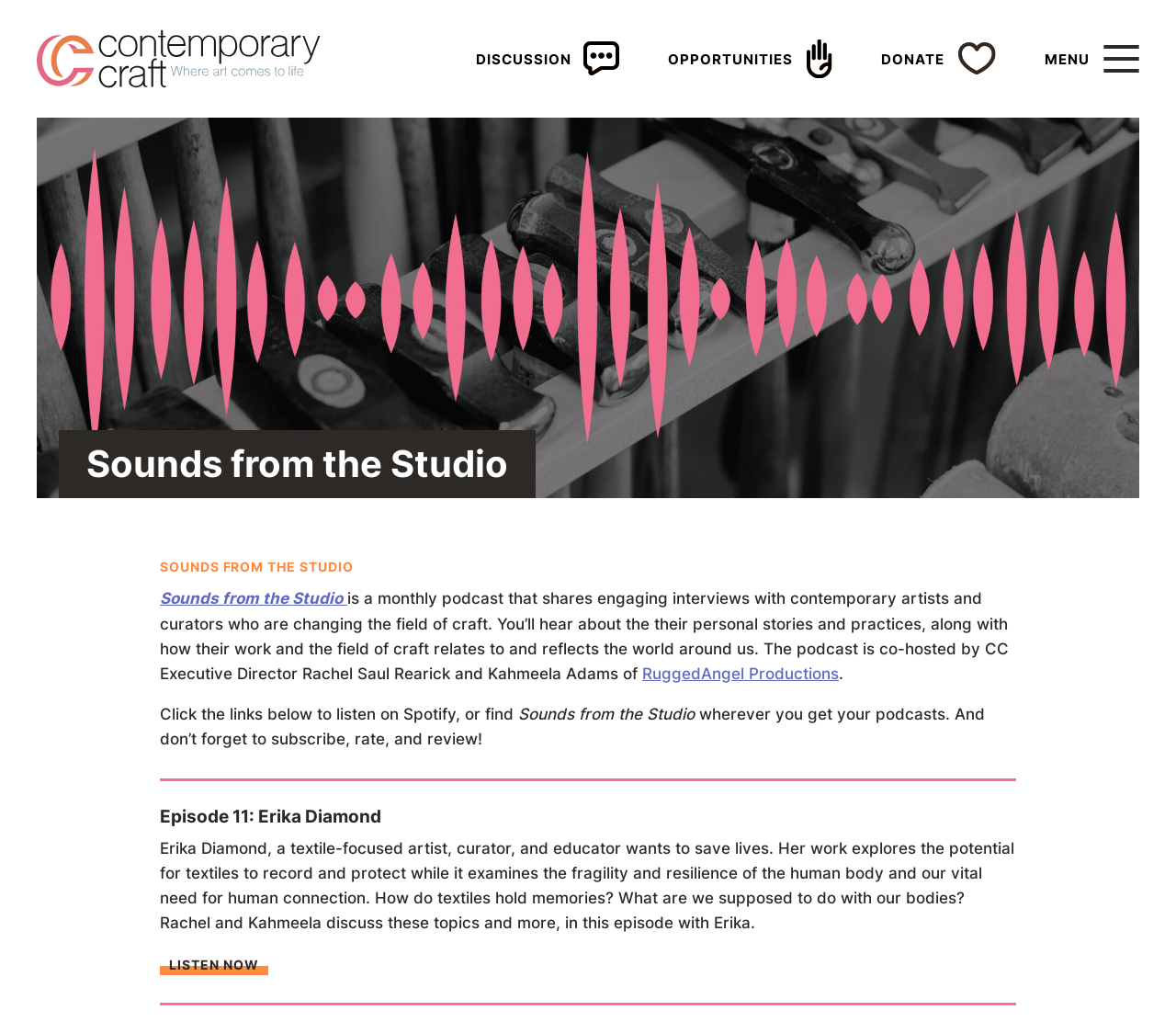Using the element description: "GeneratePress", determine the bounding box coordinates for the specified UI element. The coordinates should be four float numbers between 0 and 1, [left, top, right, bottom].

None